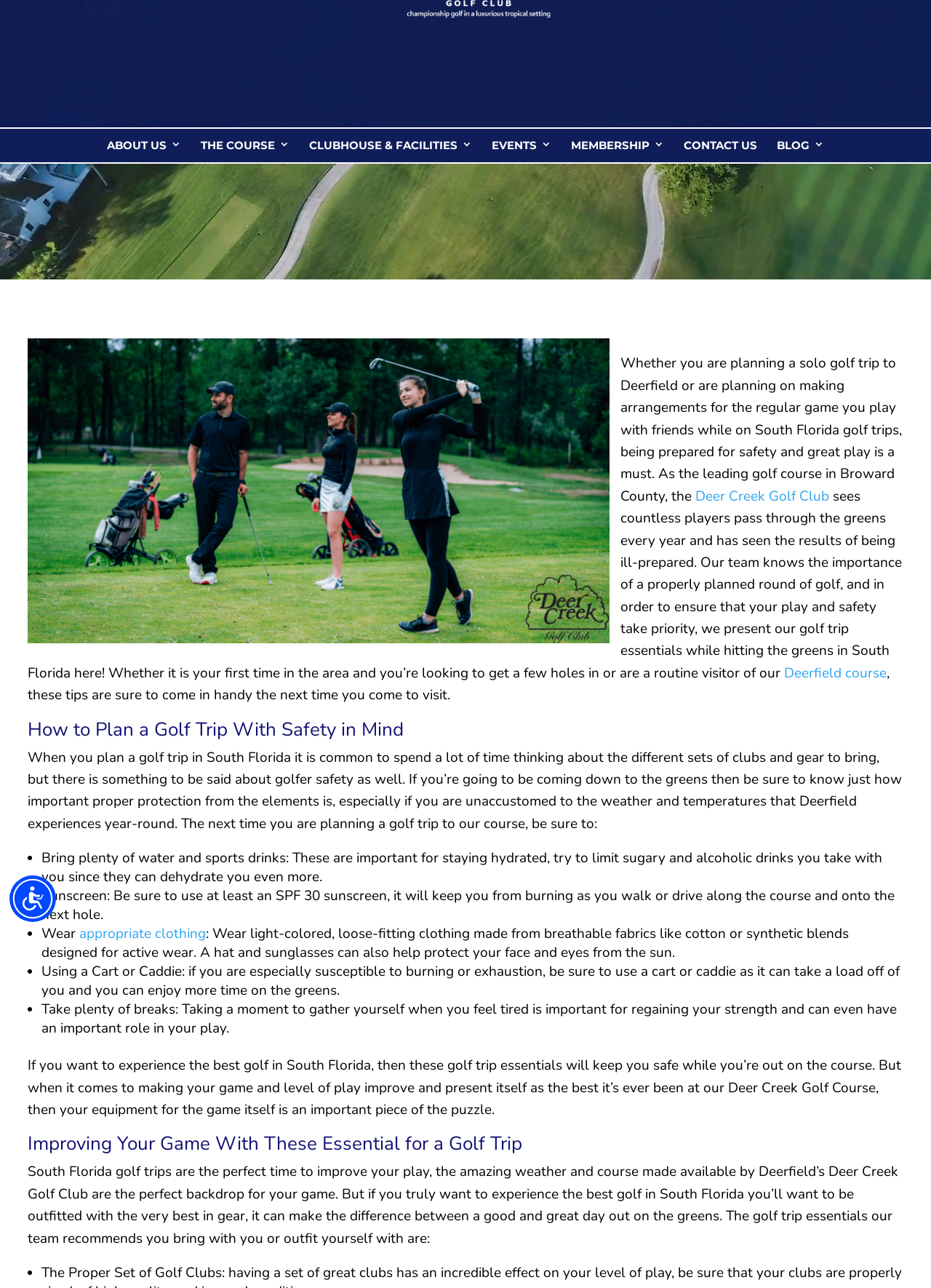Can you show the bounding box coordinates of the region to click on to complete the task described in the instruction: "Click Accessibility Menu"?

[0.01, 0.68, 0.06, 0.716]